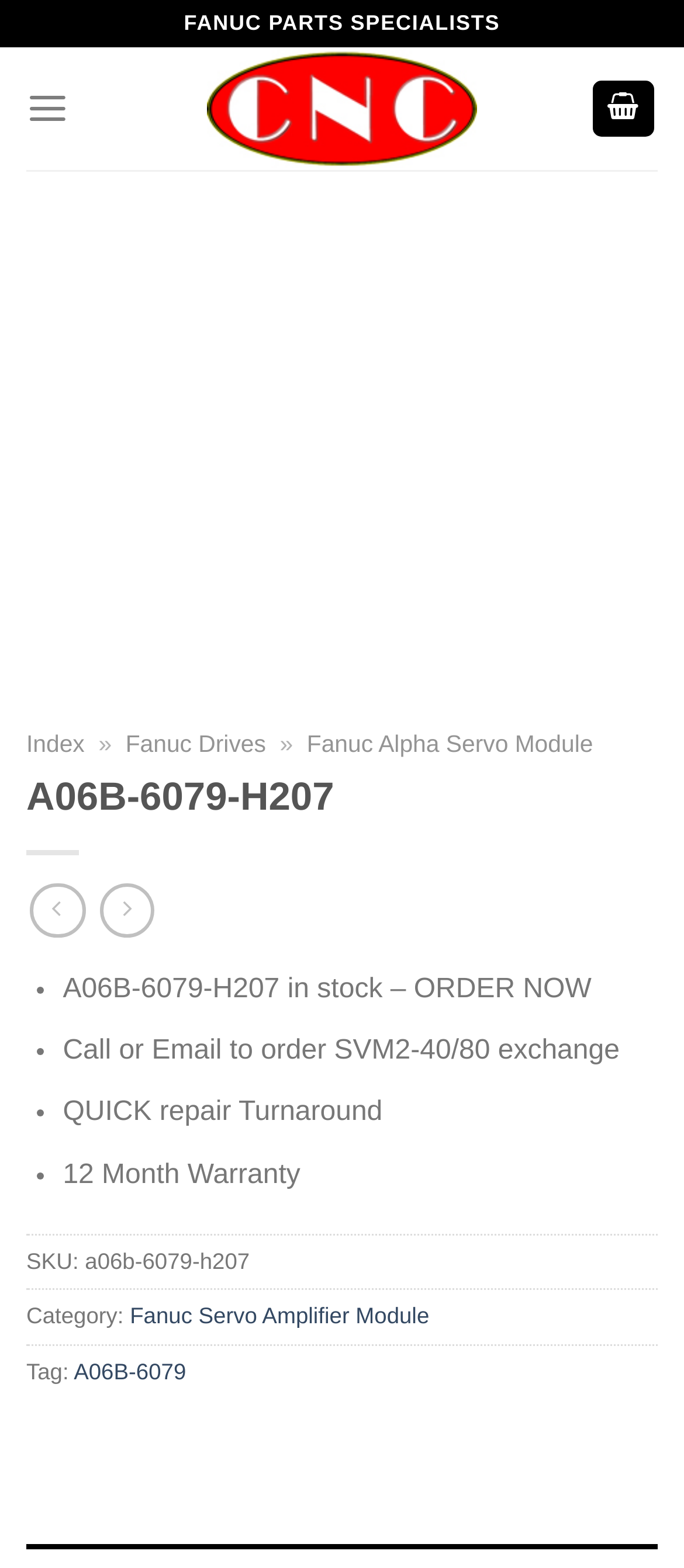Please determine the bounding box coordinates of the element to click in order to execute the following instruction: "Order A06B-6079-H207". The coordinates should be four float numbers between 0 and 1, specified as [left, top, right, bottom].

[0.092, 0.622, 0.865, 0.641]